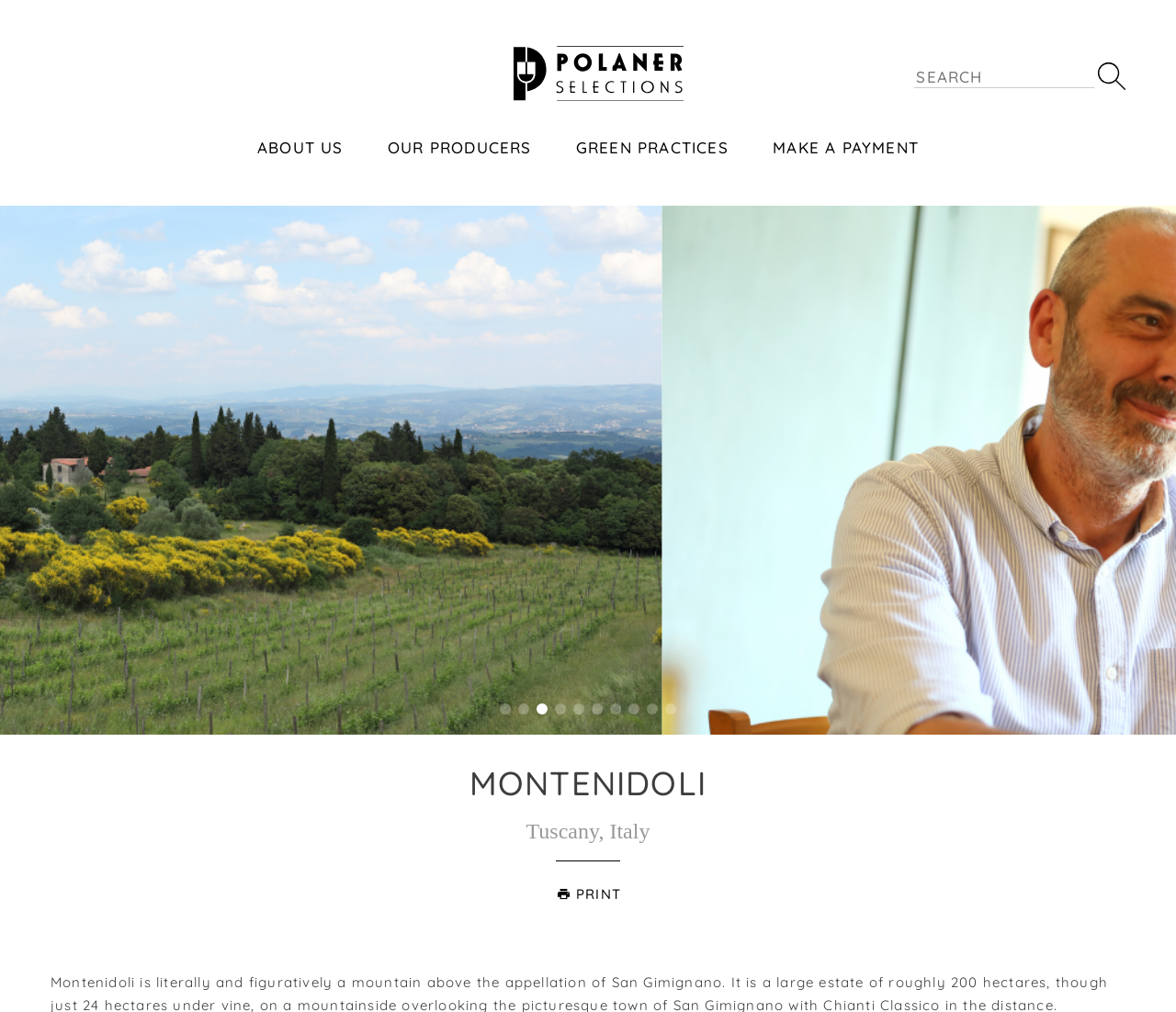Analyze and describe the webpage in a detailed narrative.

The webpage is about Montenidoli, a winery located in Tuscany, Italy. At the top left, there is a link with an accompanying image, which appears to be a logo. On the top right, there is a search box with a button and an image. Below the search box, there are four links: "ABOUT US", "OUR PRODUCERS", "GREEN PRACTICES", and "MAKE A PAYMENT", which are aligned horizontally.

The main content of the webpage is an image gallery featuring Elisabetta Fagiuoli of Montenidoli, with captions describing the scenes, including an aerial panorama of the winery and surroundings, a view of San Gimignano and its towers, and an aerial vineyard shot. The images are arranged vertically, taking up most of the webpage.

At the bottom of the webpage, there are two headings: "MONTENIDOLI" and "Tuscany, Italy", which are aligned to the left. Below the headings, there is a horizontal separator line, followed by a "PRINT" button with an accompanying image.